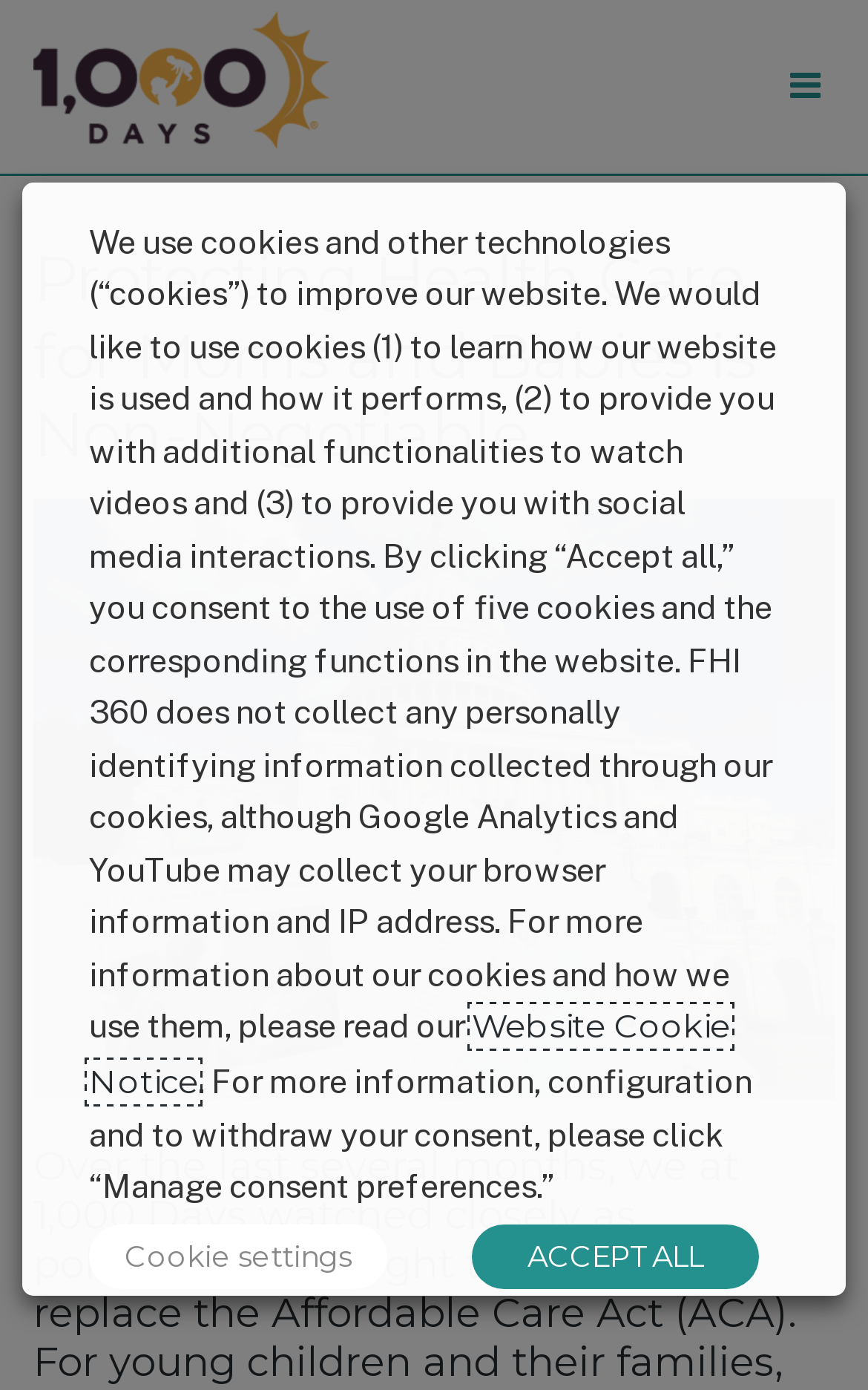What is the topic of the webpage?
With the help of the image, please provide a detailed response to the question.

The topic of the webpage can be inferred from the heading 'Protecting Health Care for Moms and Babies is Non-Negotiable' and the image 'Health care petition at Capitol Hill', which suggests that the webpage is related to health care.